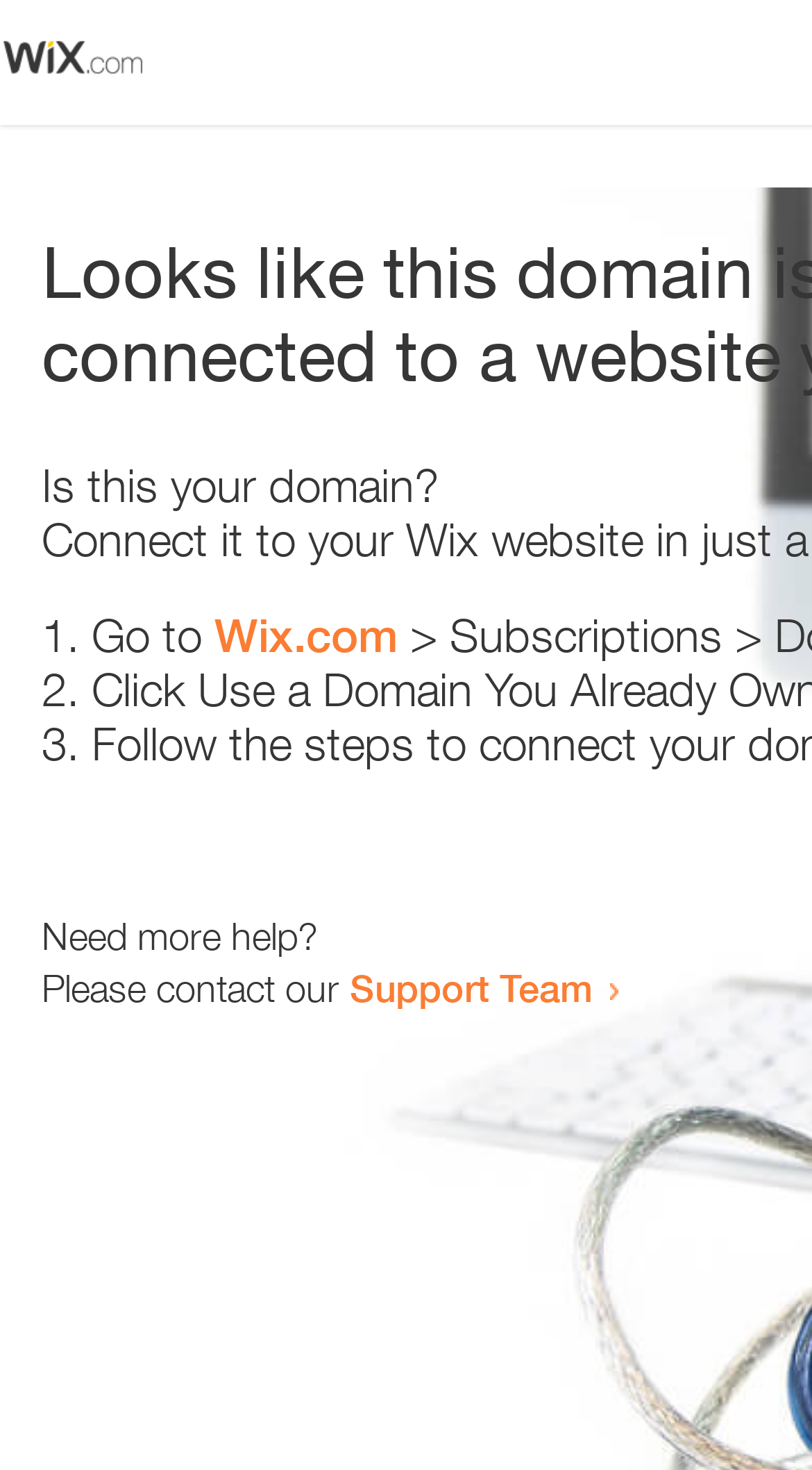Predict the bounding box of the UI element based on the description: "Support Team". The coordinates should be four float numbers between 0 and 1, formatted as [left, top, right, bottom].

[0.431, 0.656, 0.731, 0.687]